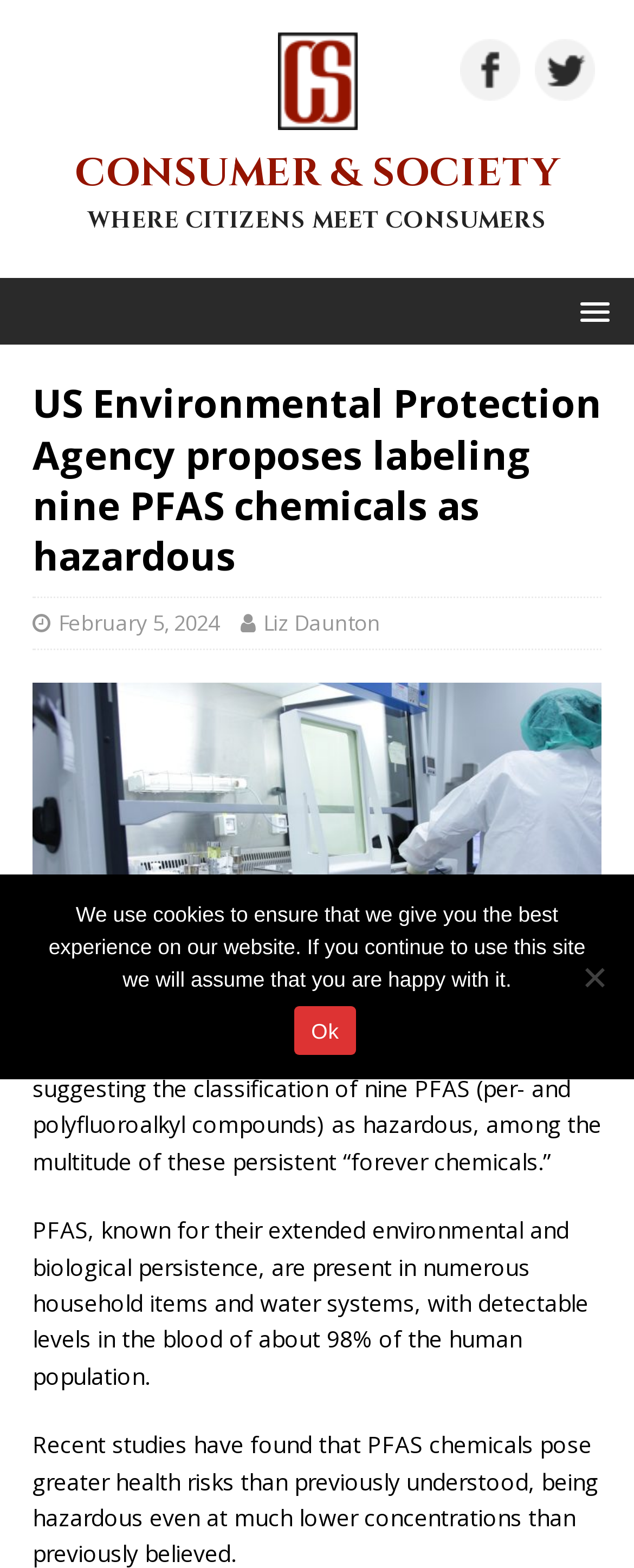What is the topic of the article?
Based on the visual, give a brief answer using one word or a short phrase.

PFAS chemicals